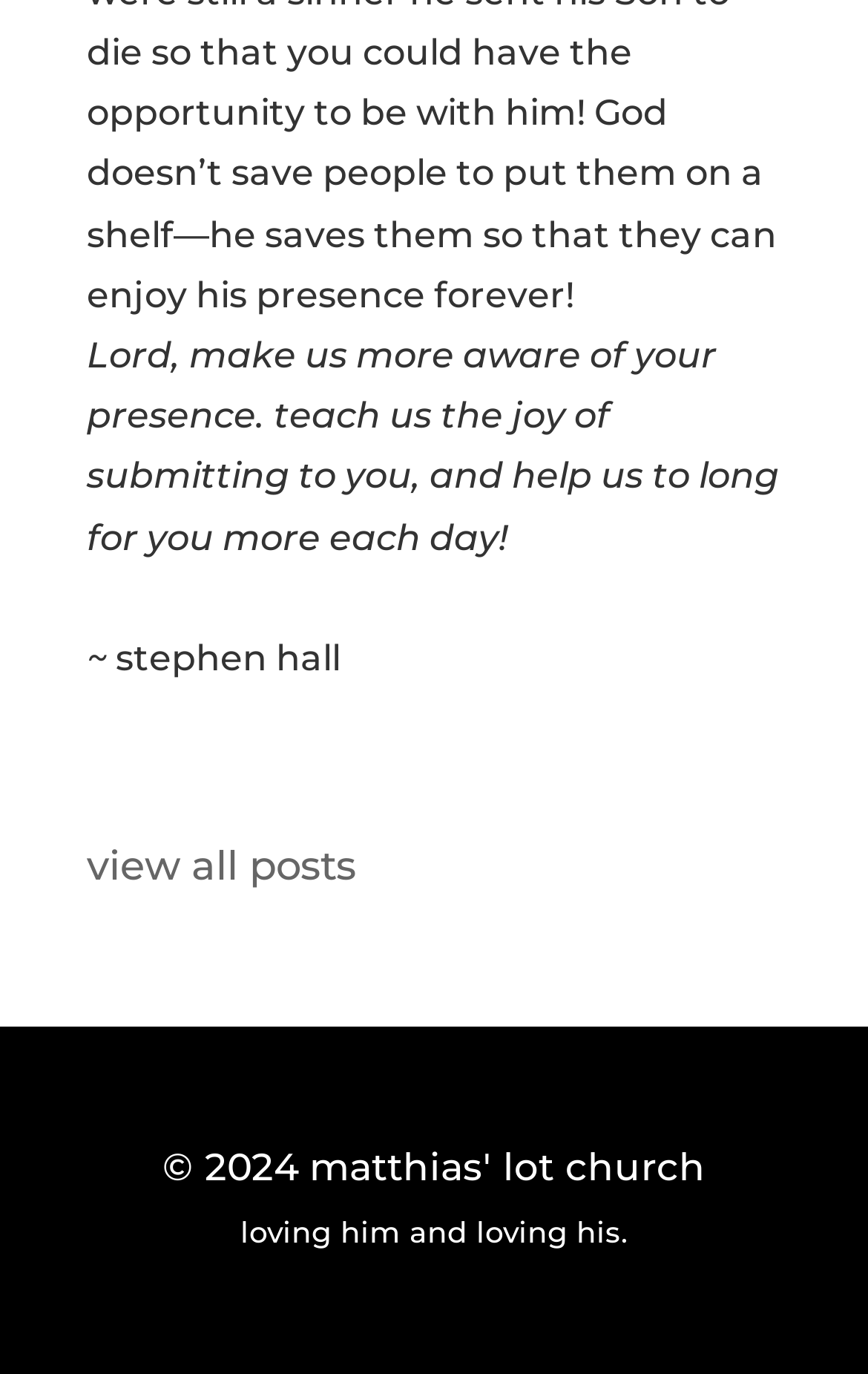What is the purpose of the 'view all posts' link?
Answer with a single word or phrase, using the screenshot for reference.

To view more posts